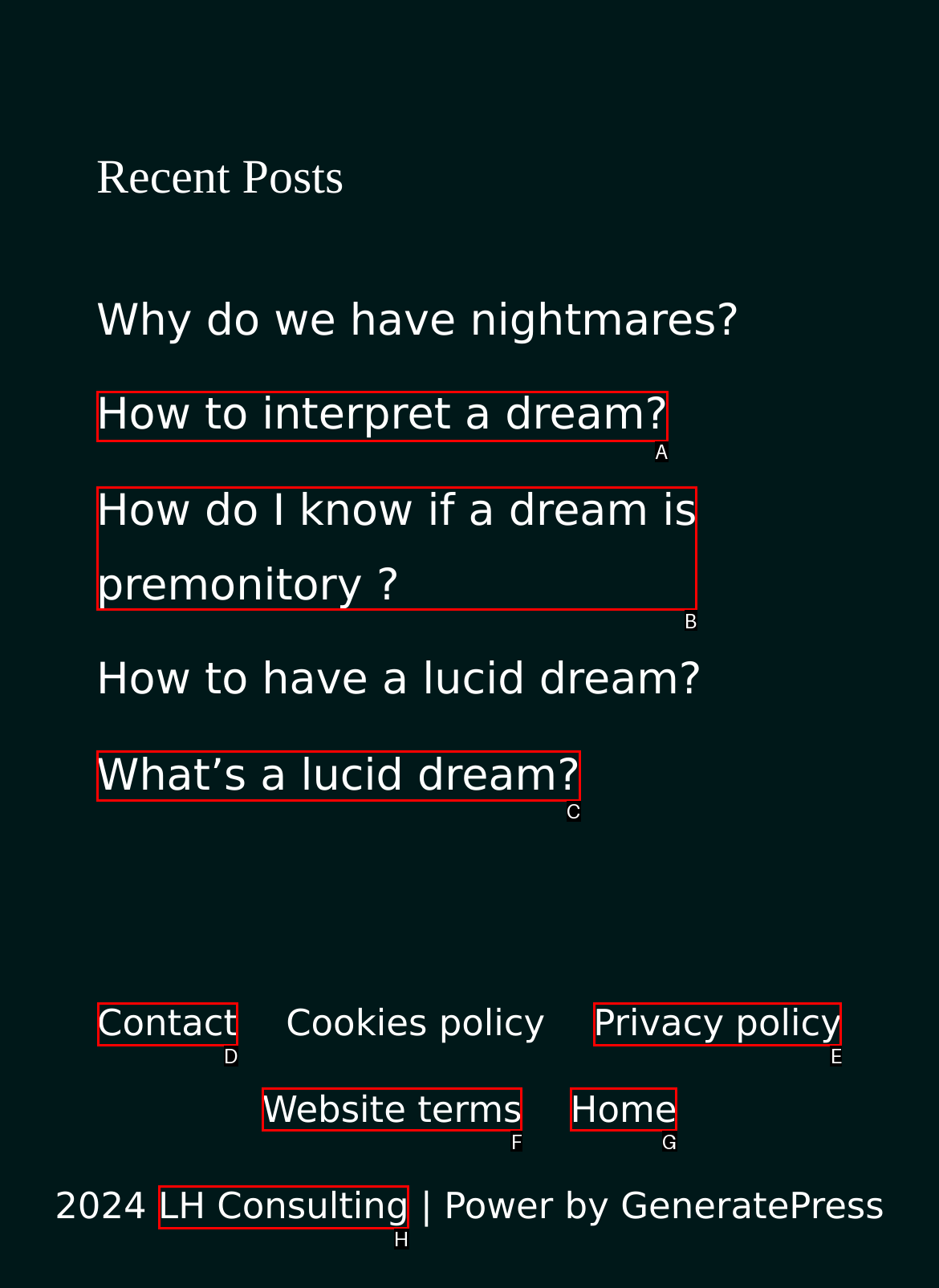Which UI element should you click on to achieve the following task: Read about lucid dreams? Provide the letter of the correct option.

C